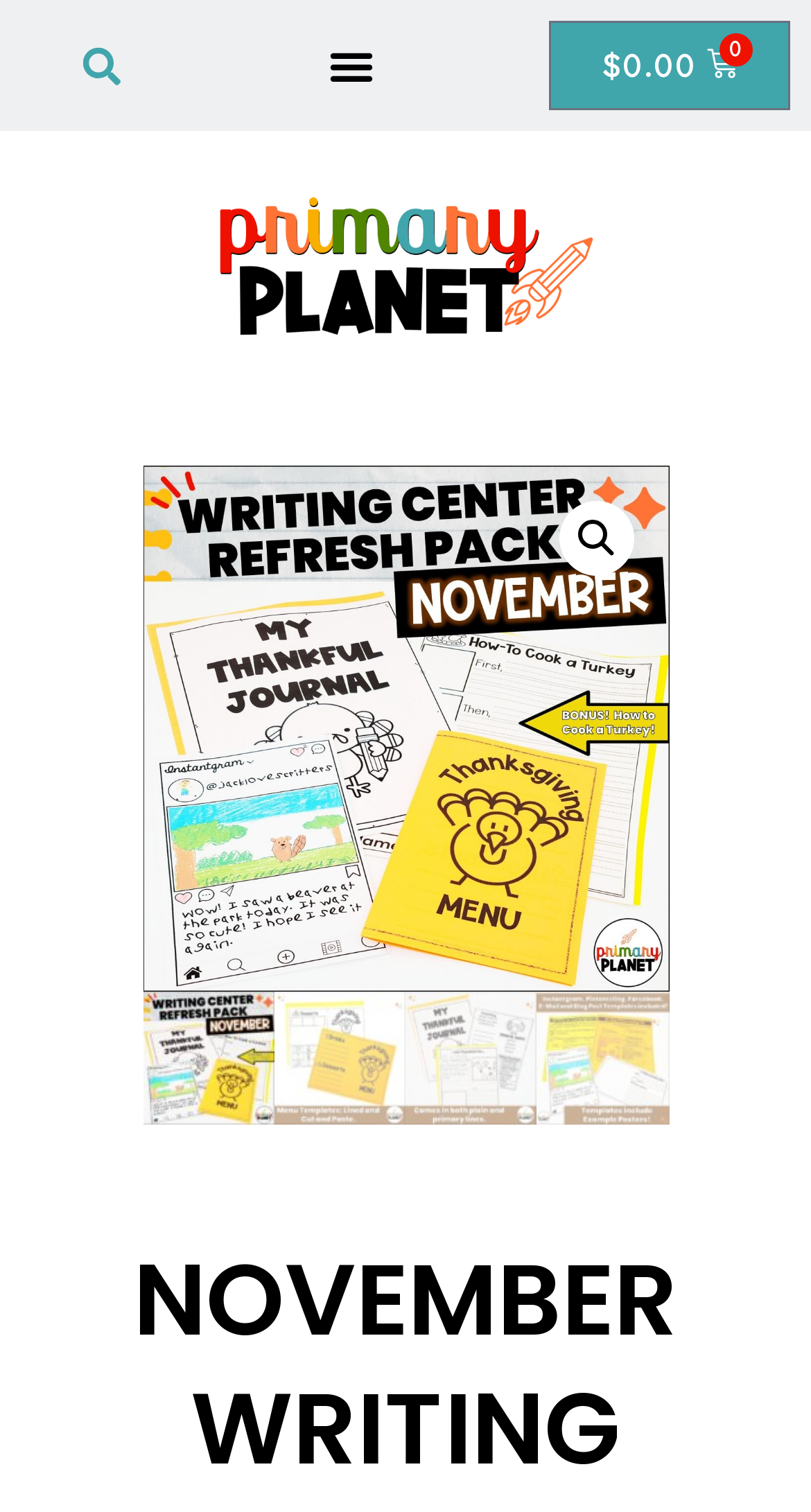Using the provided description: "🔍", find the bounding box coordinates of the corresponding UI element. The output should be four float numbers between 0 and 1, in the format [left, top, right, bottom].

[0.688, 0.332, 0.781, 0.381]